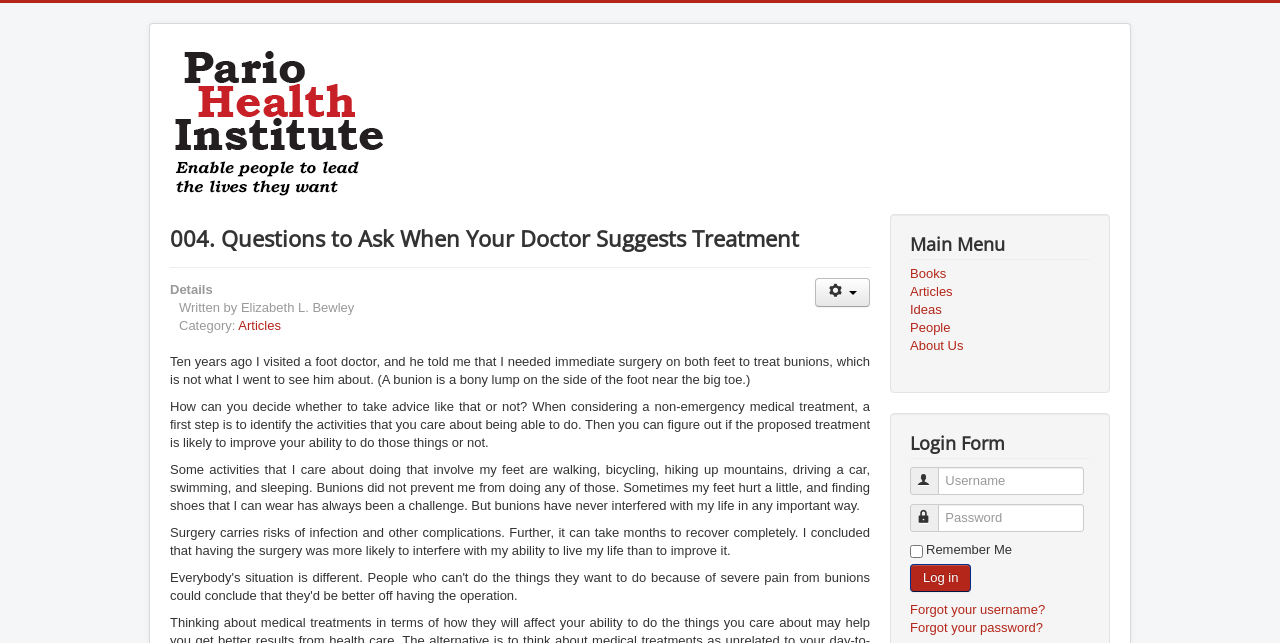Please identify the bounding box coordinates of the clickable region that I should interact with to perform the following instruction: "Click the Articles link". The coordinates should be expressed as four float numbers between 0 and 1, i.e., [left, top, right, bottom].

[0.186, 0.495, 0.219, 0.518]